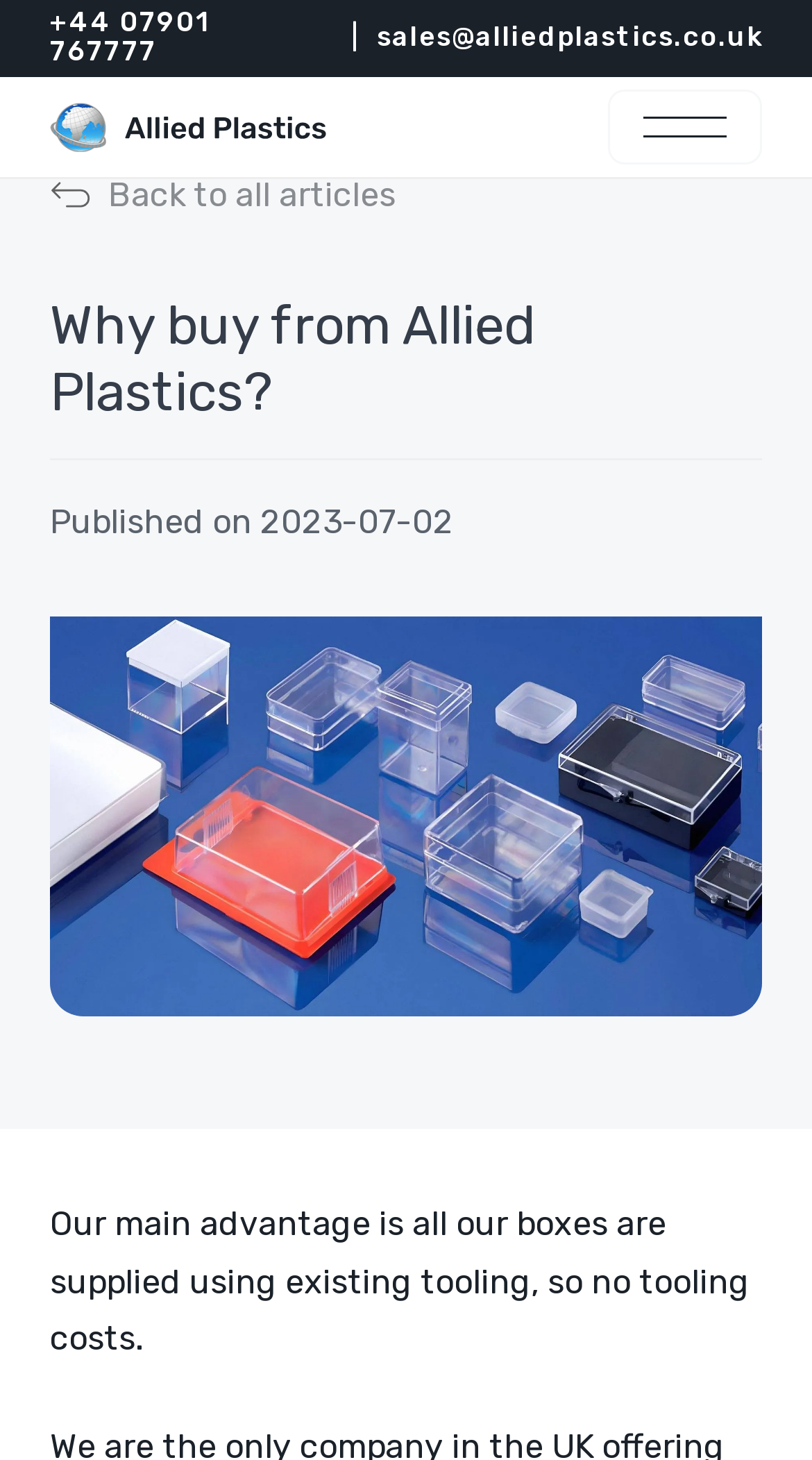Specify the bounding box coordinates of the area to click in order to execute this command: 'Get in touch with Allied Plastics'. The coordinates should consist of four float numbers ranging from 0 to 1, and should be formatted as [left, top, right, bottom].

[0.062, 0.442, 0.467, 0.505]